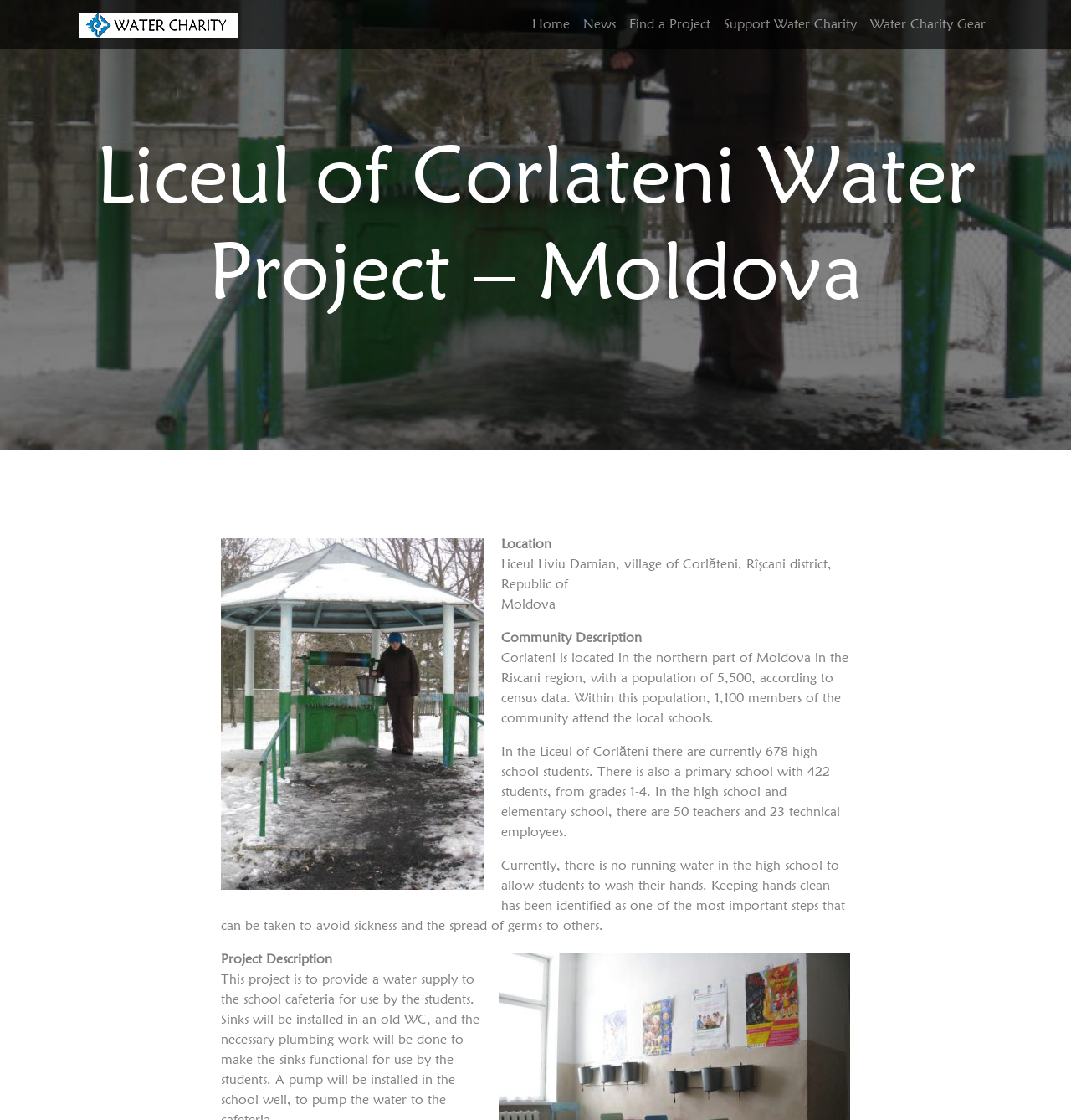What is the population of Corlateni?
Based on the screenshot, answer the question with a single word or phrase.

5,500